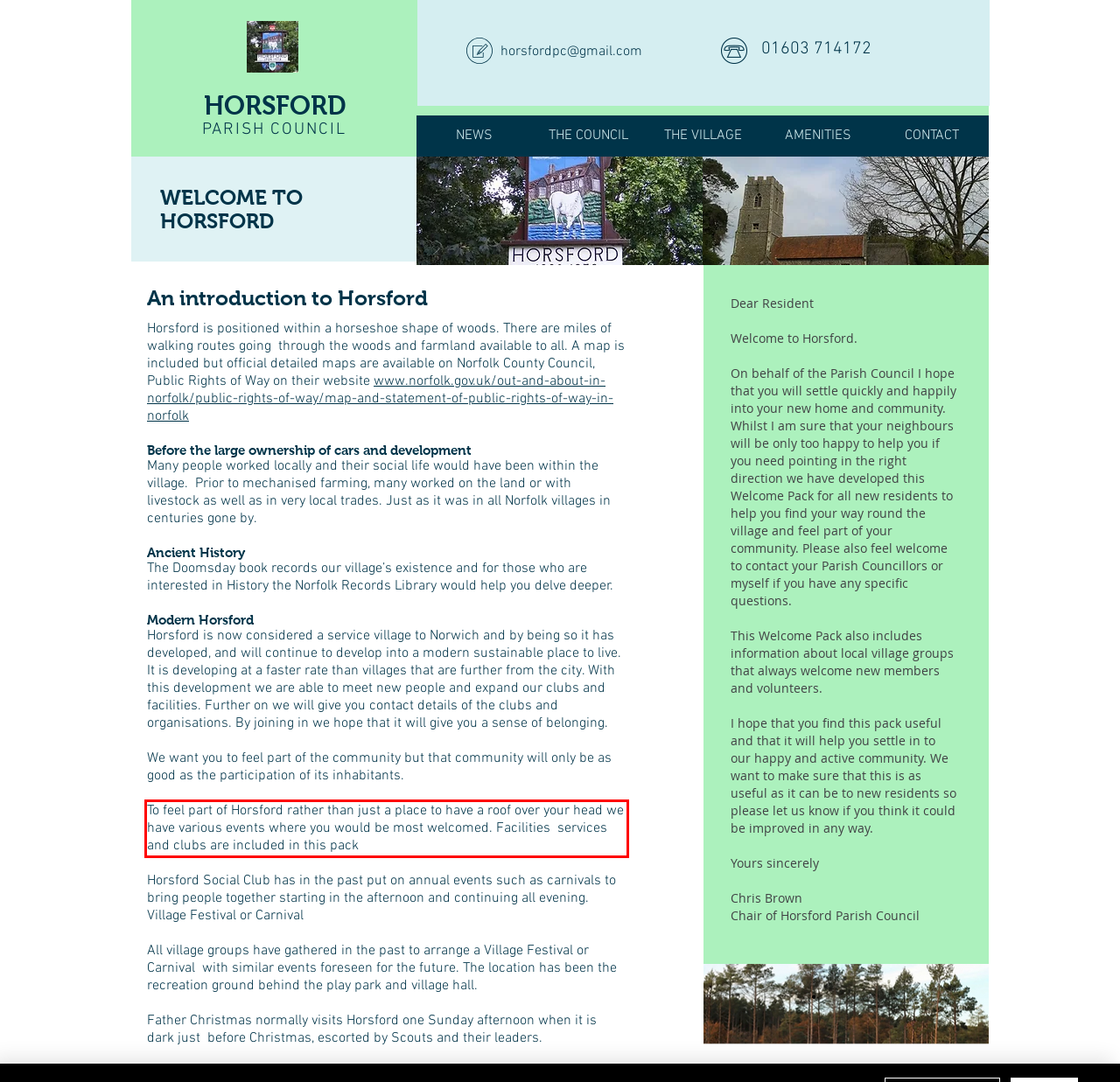Using the provided webpage screenshot, recognize the text content in the area marked by the red bounding box.

To feel part of Horsford rather than just a place to have a roof over your head we have various events where you would be most welcomed. Facilities services and clubs are included in this pack